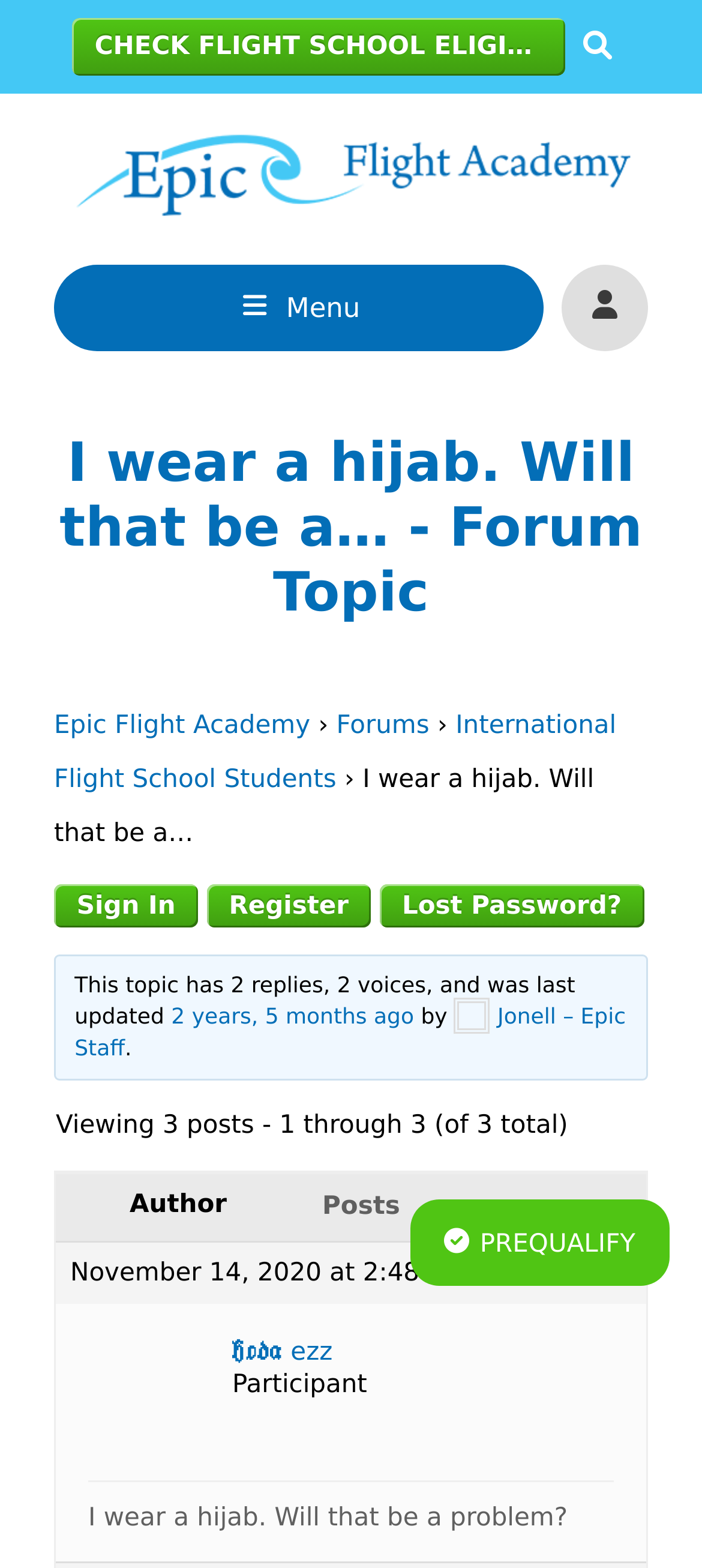Please examine the image and answer the question with a detailed explanation:
What is the date of the last post in this topic?

I found the answer by looking at the text that says 'November 14, 2020 at 2:48 am'.